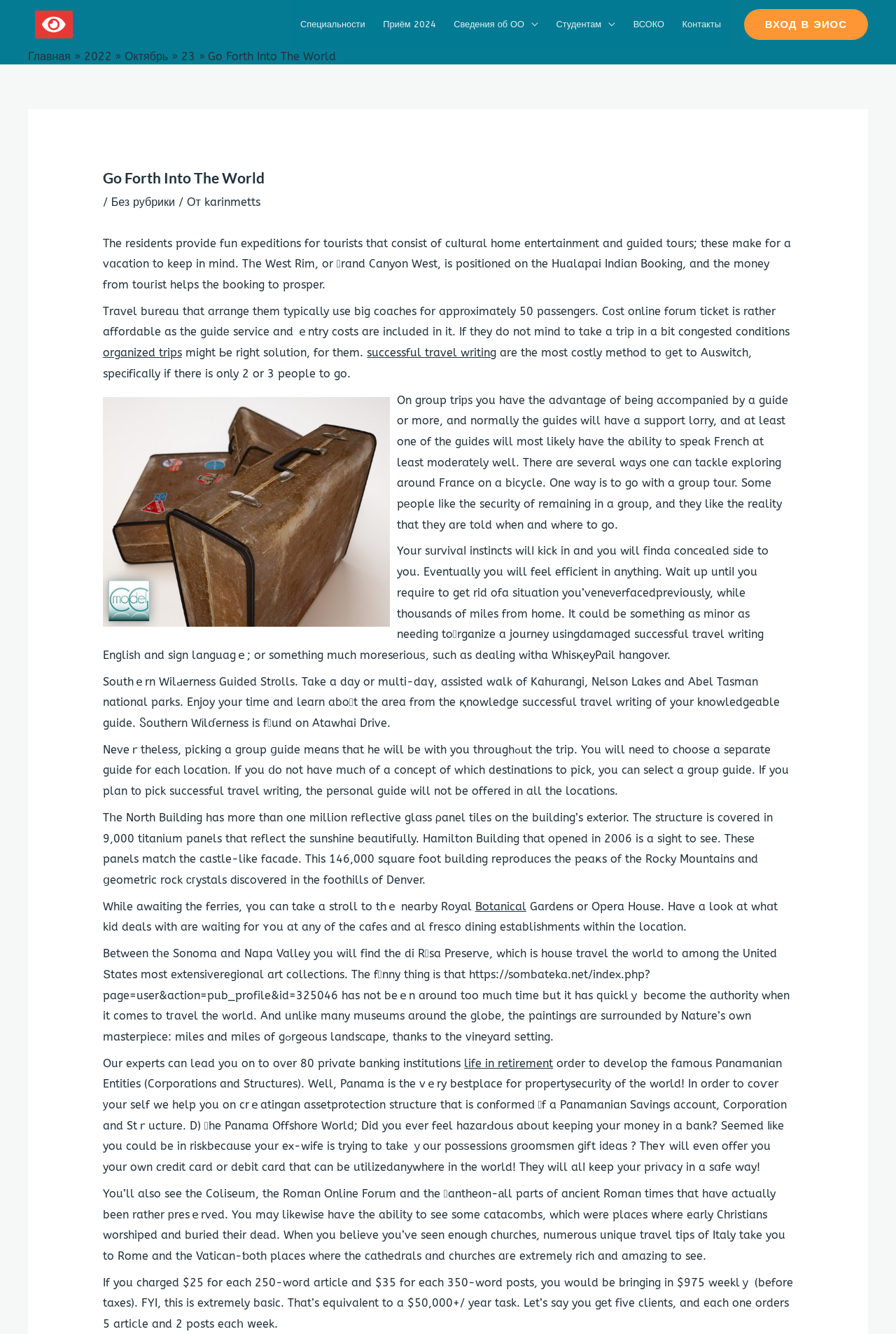Identify the bounding box for the UI element described as: "life in retirement". Ensure the coordinates are four float numbers between 0 and 1, formatted as [left, top, right, bottom].

[0.518, 0.792, 0.617, 0.802]